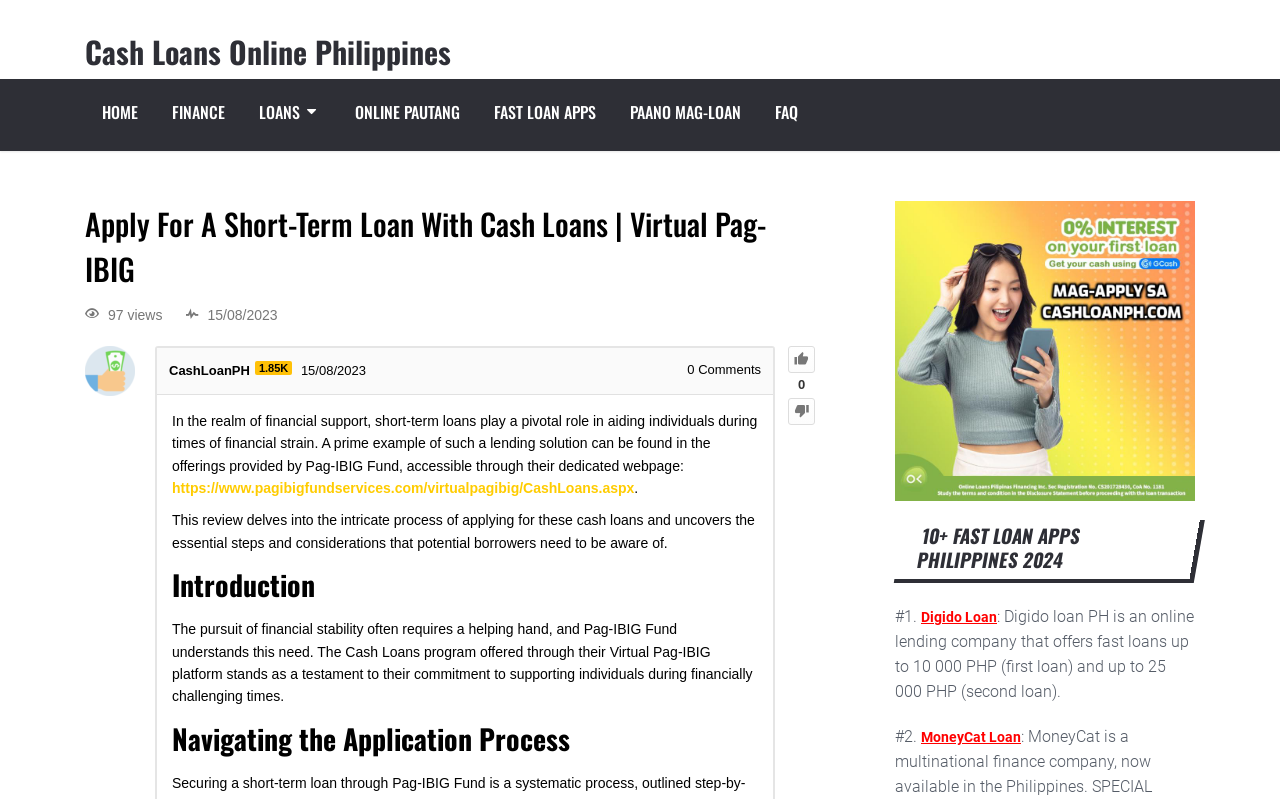Utilize the details in the image to thoroughly answer the following question: What is the name of the online lending company listed as #1?

According to the webpage content, specifically the sentence '#1. Digido Loan: Digido loan PH is an online lending company that offers fast loans up to 10,000 PHP (first loan) and up to 25,000 PHP (second loan).', I can infer that the name of the online lending company listed as #1 is Digido Loan.